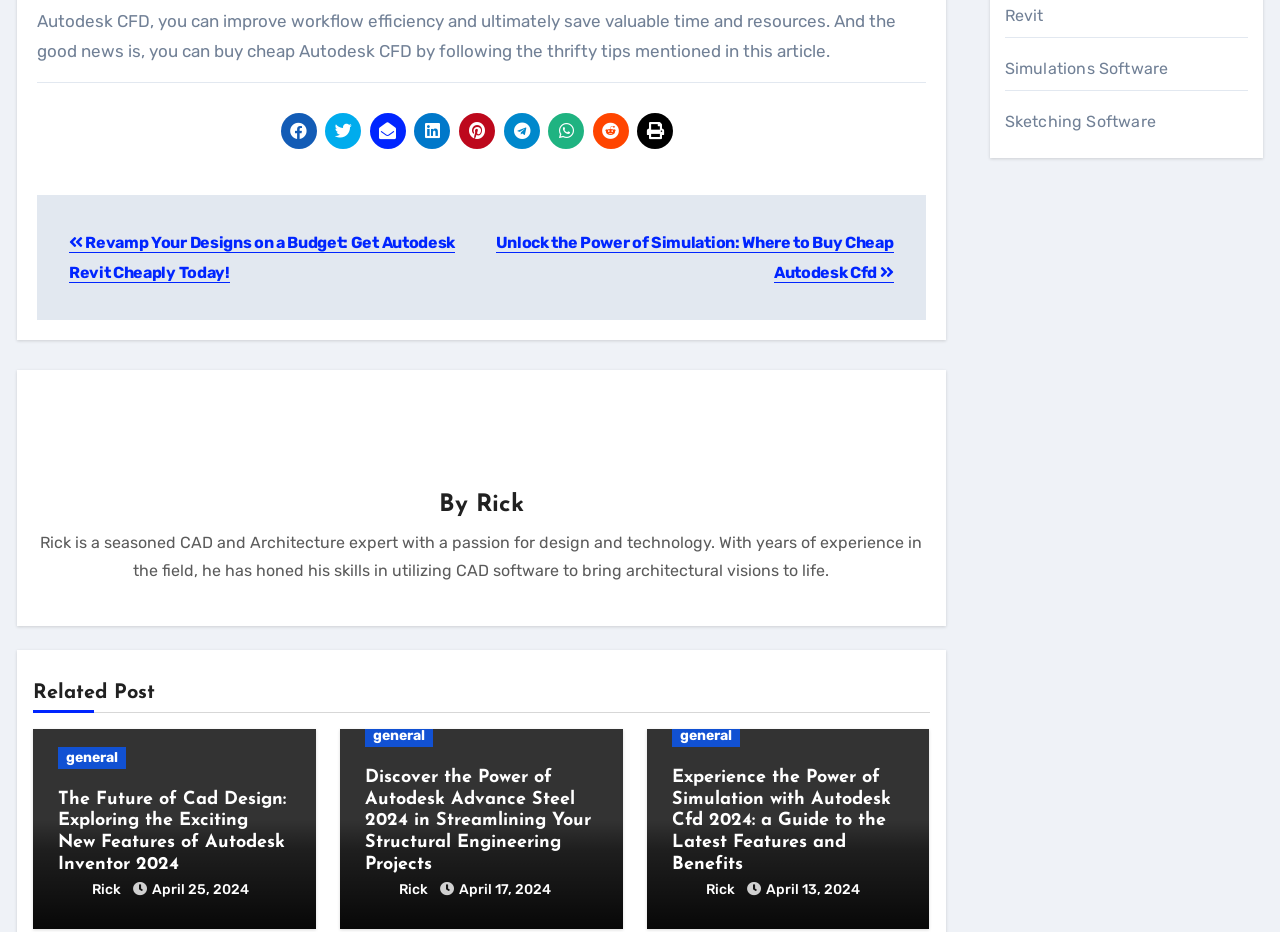Given the following UI element description: "April 17, 2024", find the bounding box coordinates in the webpage screenshot.

[0.358, 0.946, 0.43, 0.964]